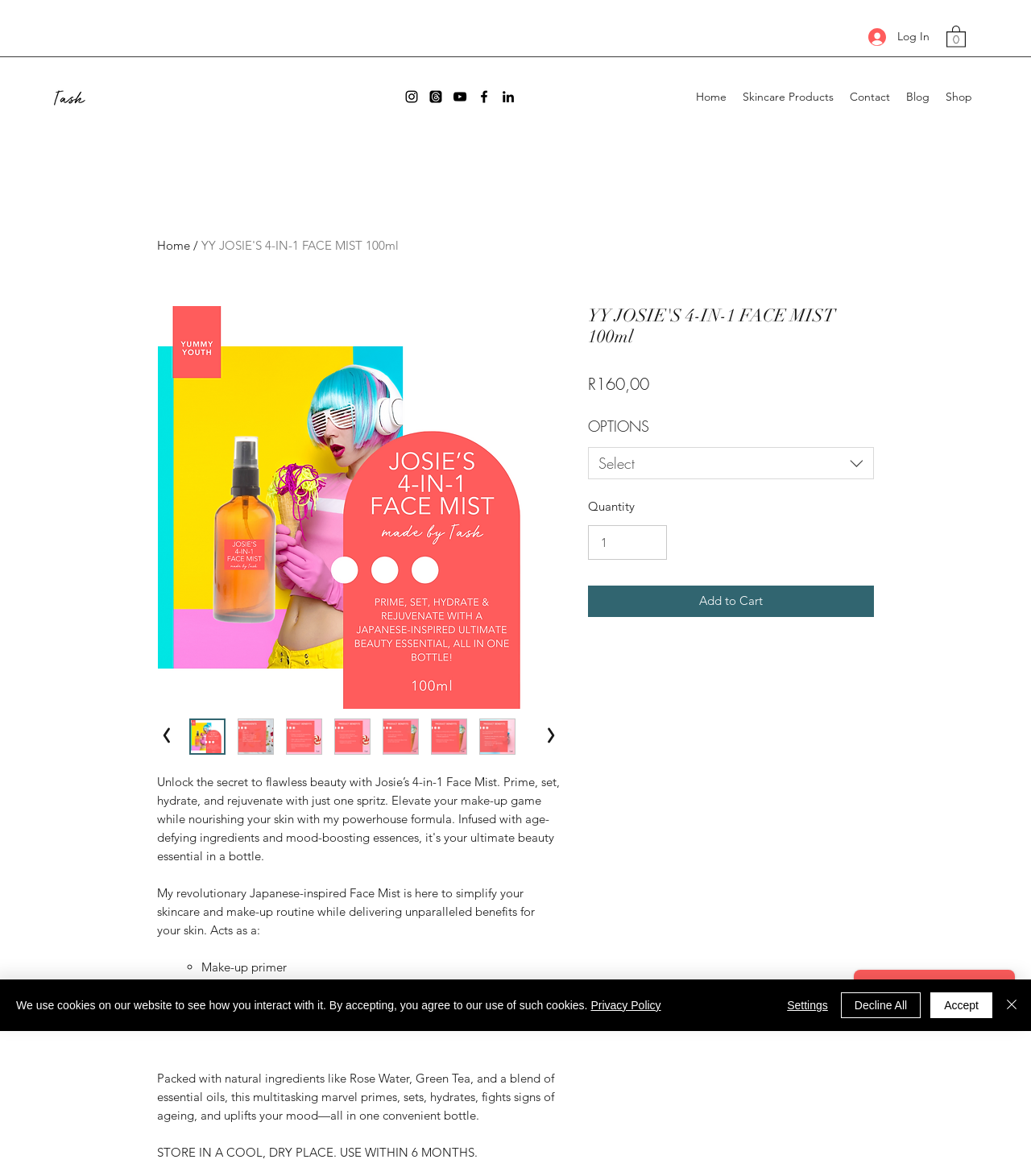What is the recommended storage condition for the product?
Based on the screenshot, provide a one-word or short-phrase response.

Cool, dry place